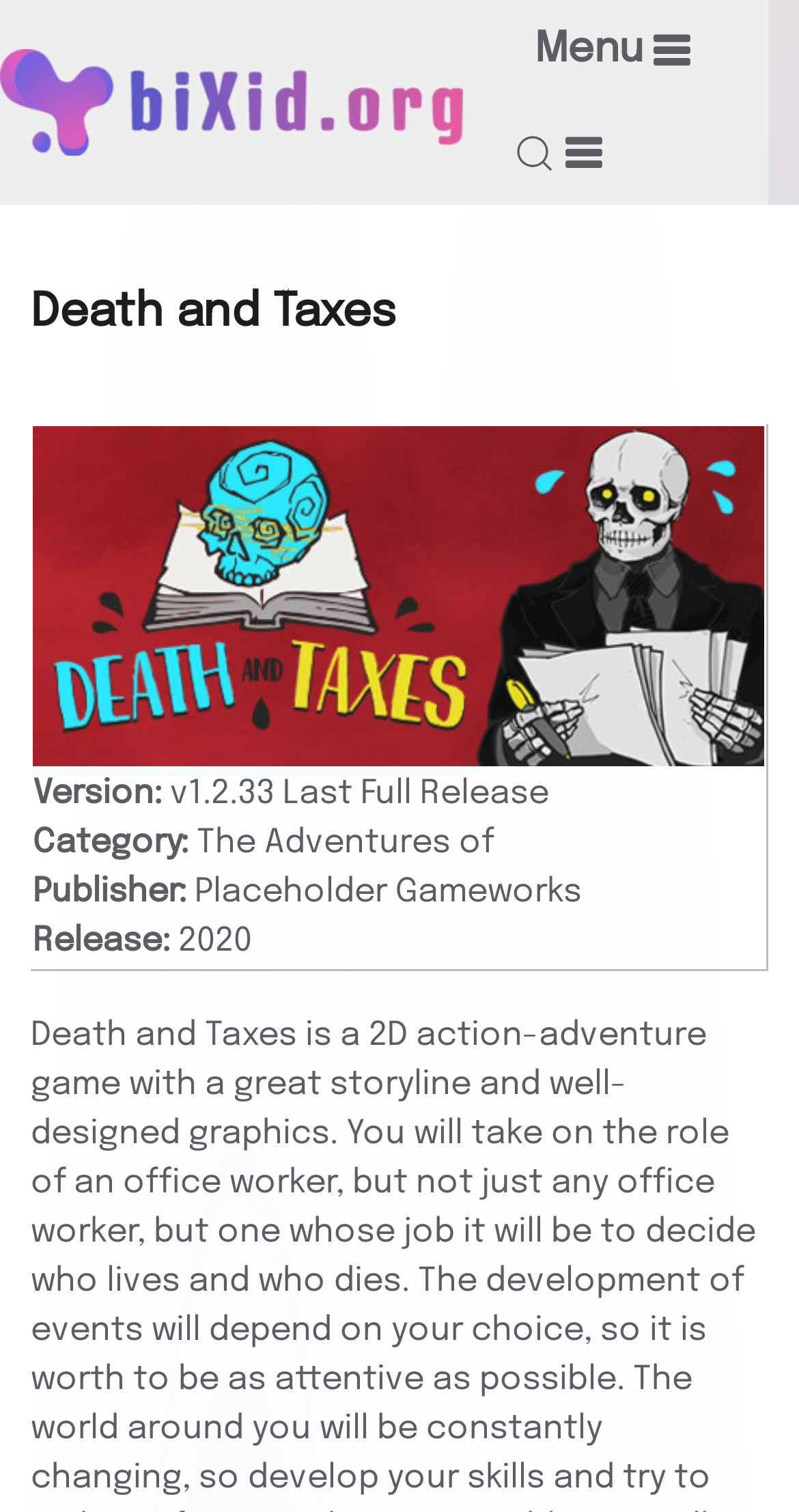Give a concise answer using one word or a phrase to the following question:
What is the purpose of the button with the download icon?

Download the game